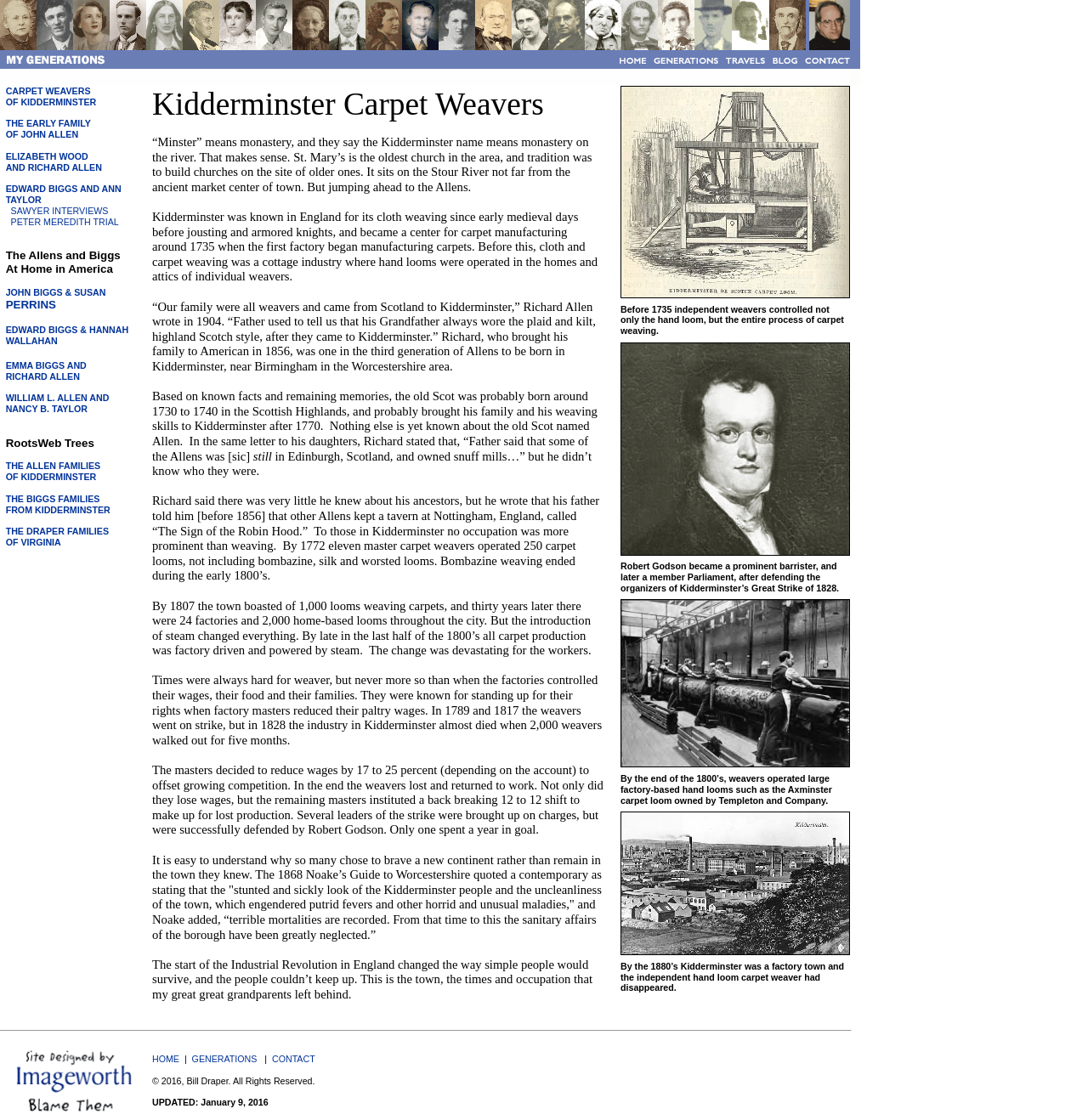Detail the webpage's structure and highlights in your description.

The webpage is about the Allen and Biggs families, with a focus on their history and genealogy. At the top of the page, there is a menu with links to various sections, including "CARPET WEAVERS OF KIDDERMINSTER", "THE EARLY FAMILY OF JOHN ALLEN", and "THE ALLEN FAMILIES OF KIDDERMINSTER".

Below the menu, there is a section of text that discusses the history of Kidderminster, a town in England known for its carpet weaving industry. The text describes how the town became a center for carpet manufacturing in the 18th century and how the industry evolved over time. It also mentions the struggles of the weavers, including strikes and wage reductions.

To the right of this text, there are several images, including a picture of a Kidderminster or Scotch Carpet Loom from 1846, a portrait of Robert Godson, a barrister who defended the organizers of Kidderminster's Great Strike of 1828, and an image of an Axminster carpet loom.

Further down the page, there is another section of text that continues the discussion of the carpet weaving industry in Kidderminster, including the introduction of steam power and the decline of the independent hand loom weavers. This section is accompanied by more images, including a picture of a Kidderminster factory from 1850-1880.

Overall, the webpage appears to be a resource for those researching the Allen and Biggs families, as well as the history of Kidderminster and its carpet weaving industry.